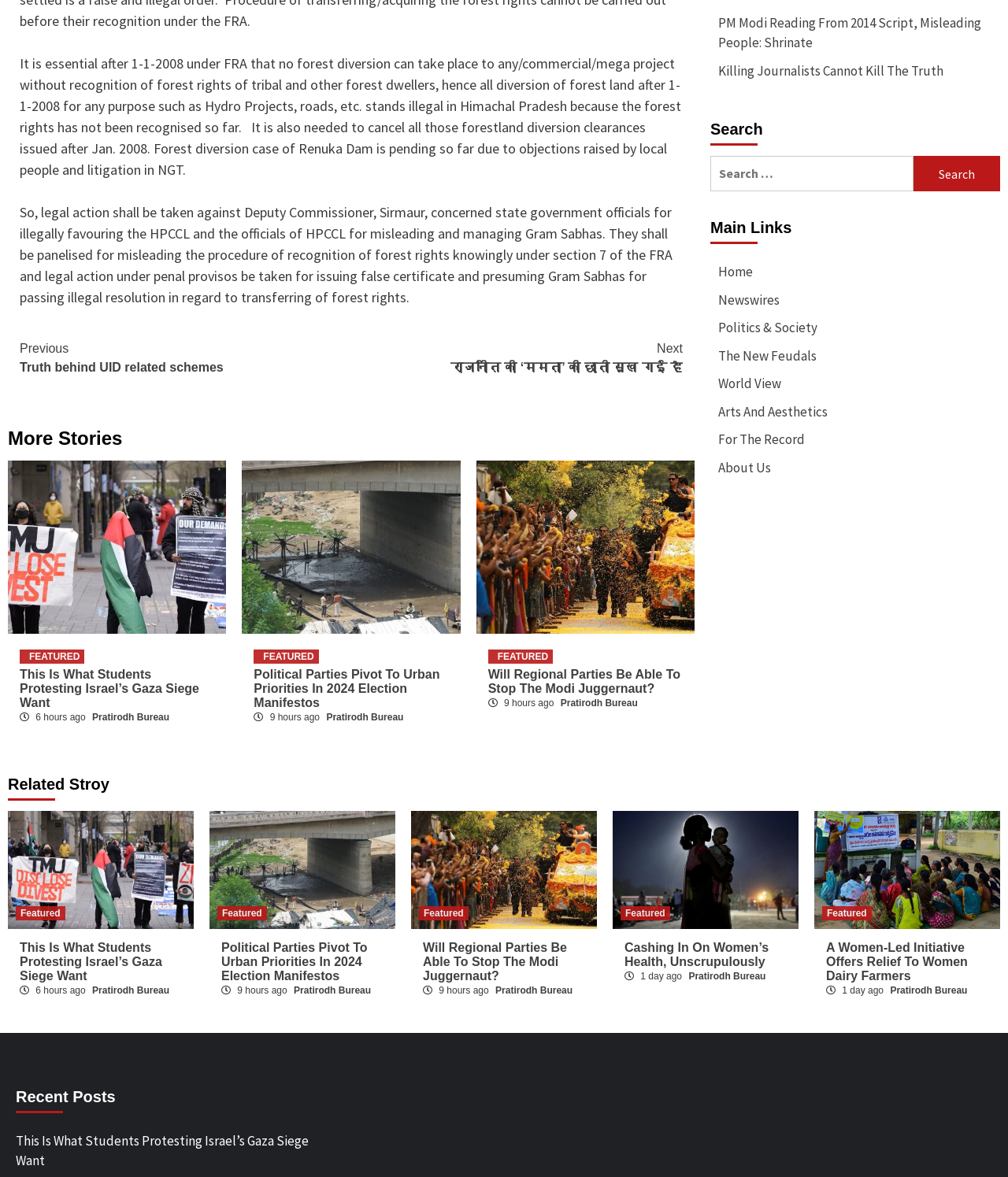How many 'More Stories' are there?
Answer with a single word or short phrase according to what you see in the image.

3